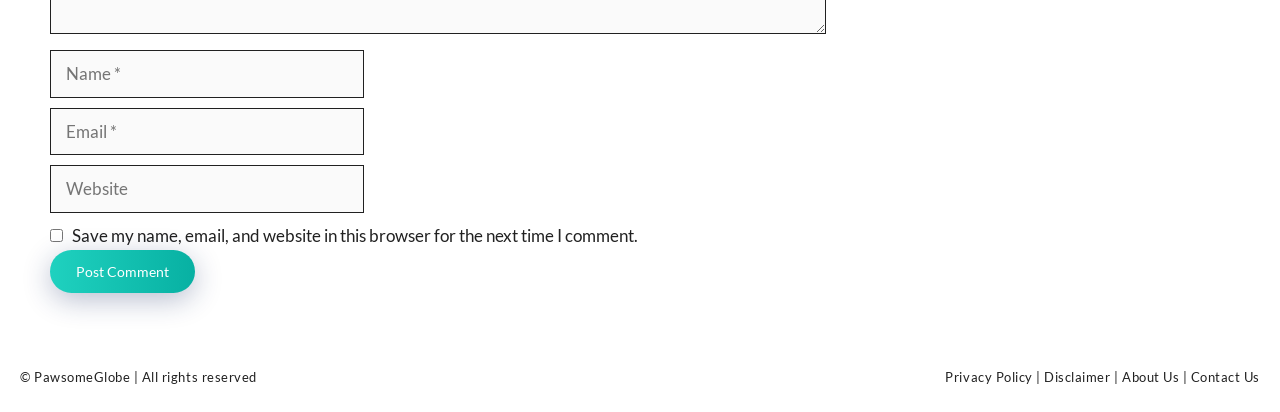Please determine the bounding box coordinates of the element to click on in order to accomplish the following task: "Visit the privacy policy page". Ensure the coordinates are four float numbers ranging from 0 to 1, i.e., [left, top, right, bottom].

[0.739, 0.896, 0.807, 0.934]